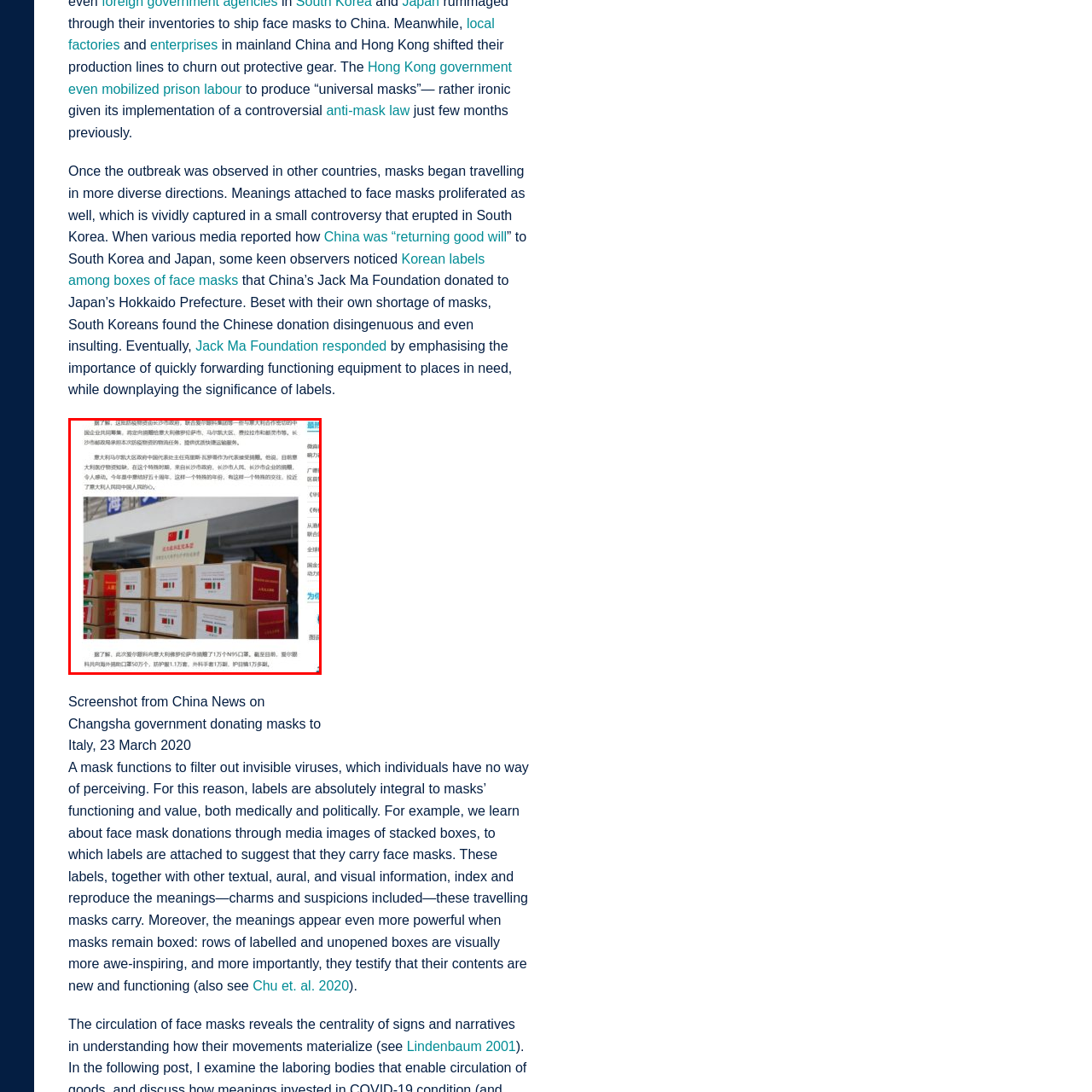Where are the boxes likely stored?
Inspect the image inside the red bounding box and answer the question with as much detail as you can.

The backdrop of the image suggests a warehouse-like setting, which implies that the boxes are likely stored in a warehouse, indicative of organizational efforts in managing supplies and donations during the crisis.